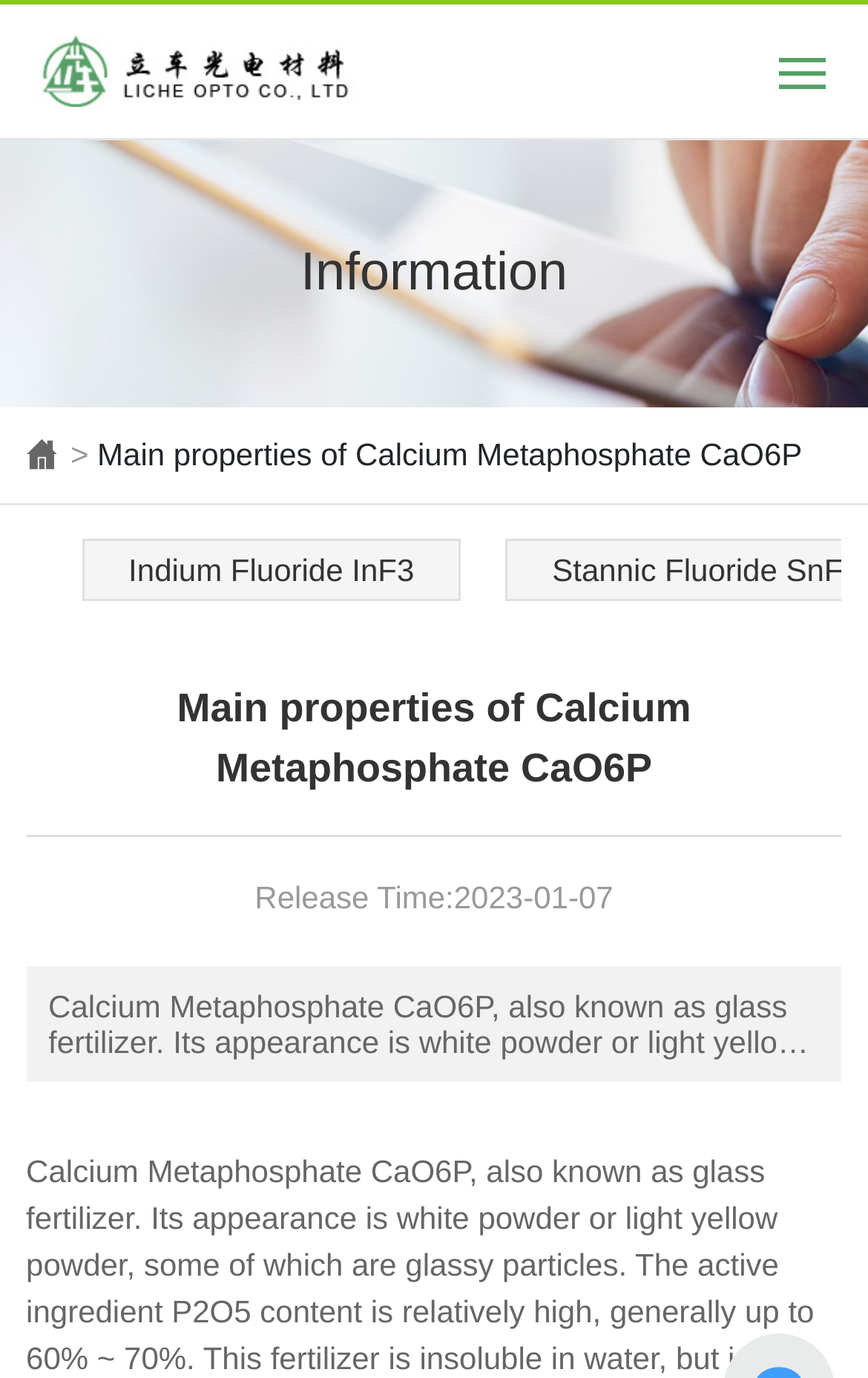Please specify the bounding box coordinates in the format (top-left x, top-left y, bottom-right x, bottom-right y), with all values as floating point numbers between 0 and 1. Identify the bounding box of the UI element described by: MESSAGE

[0.051, 0.396, 0.949, 0.431]